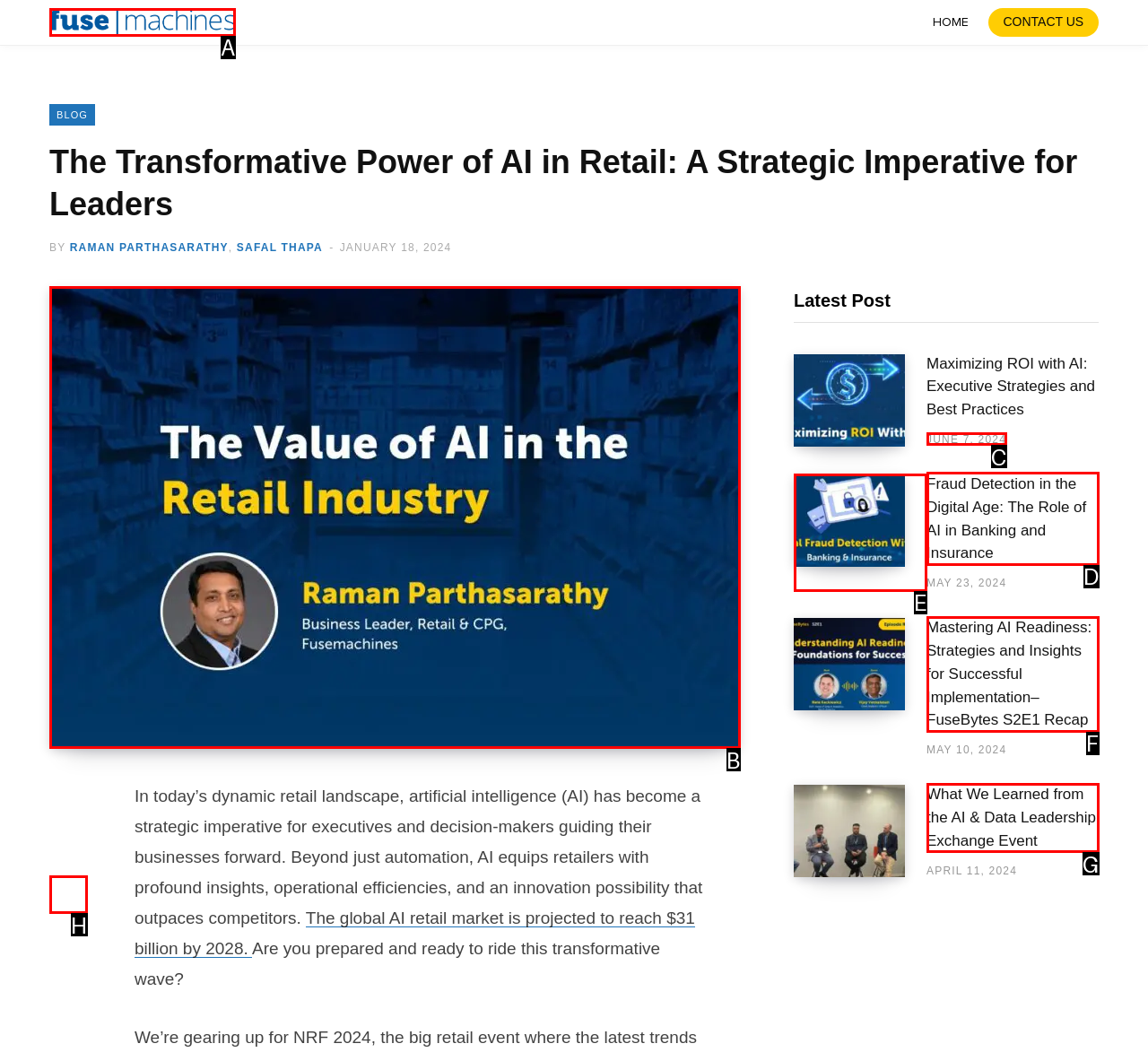Choose the HTML element that should be clicked to accomplish the task: Click on the Fusemachines logo. Answer with the letter of the chosen option.

A